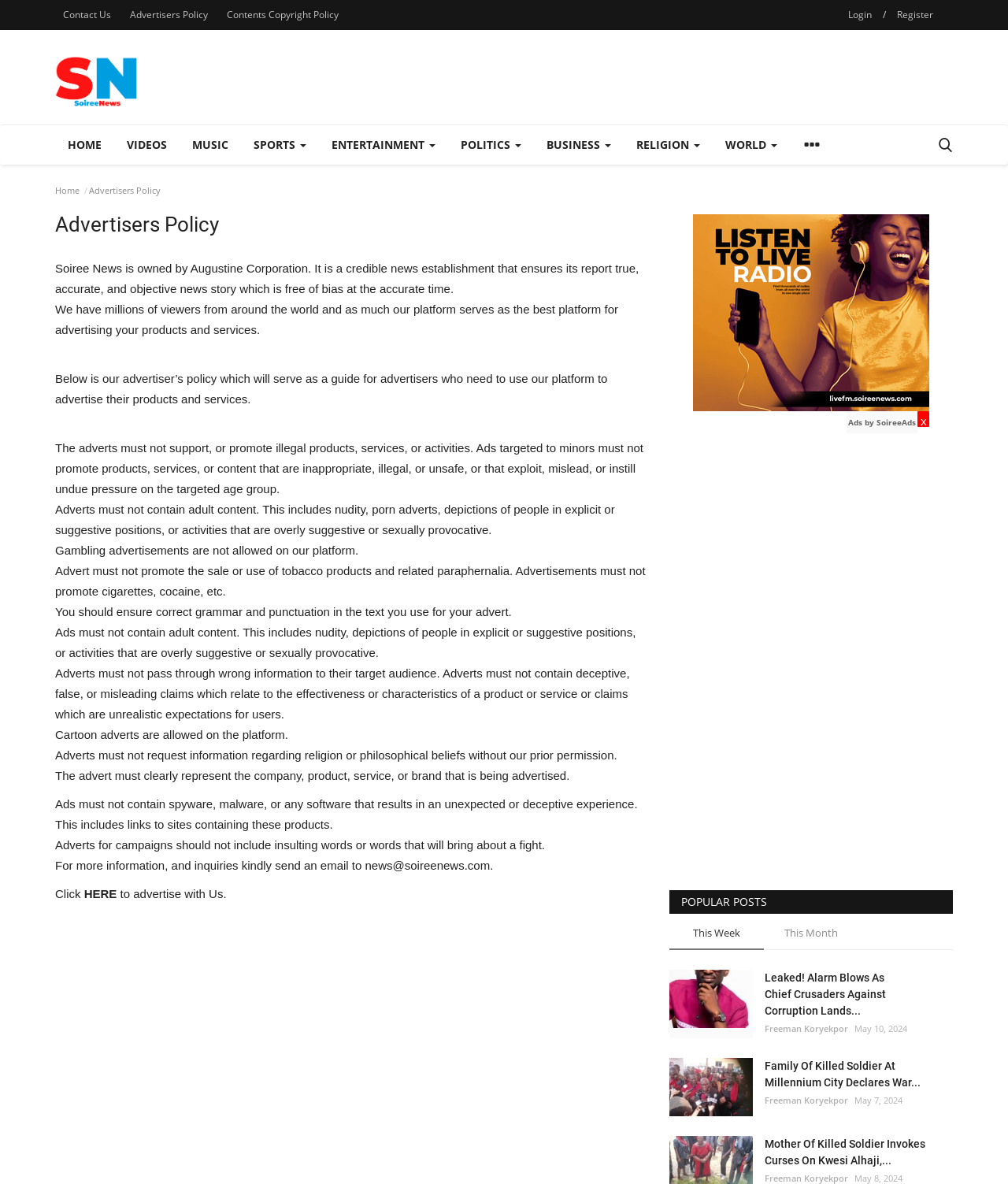What is the policy for adverts targeted to minors?
Answer the question with just one word or phrase using the image.

Must not promote products, services, or content that are inappropriate, illegal, or unsafe